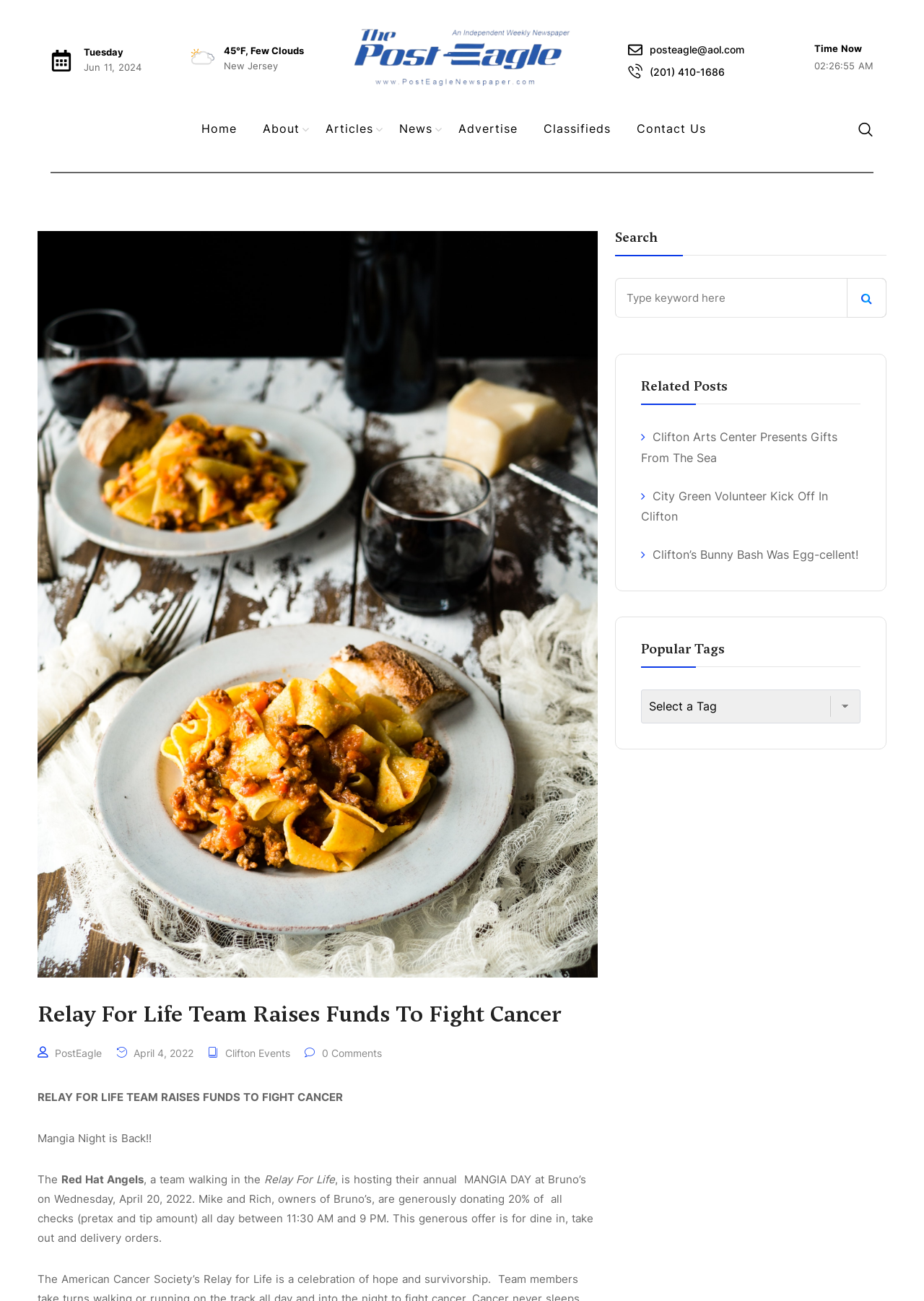Using the description "name="s" placeholder="Type keyword here"", predict the bounding box of the relevant HTML element.

[0.666, 0.214, 0.959, 0.244]